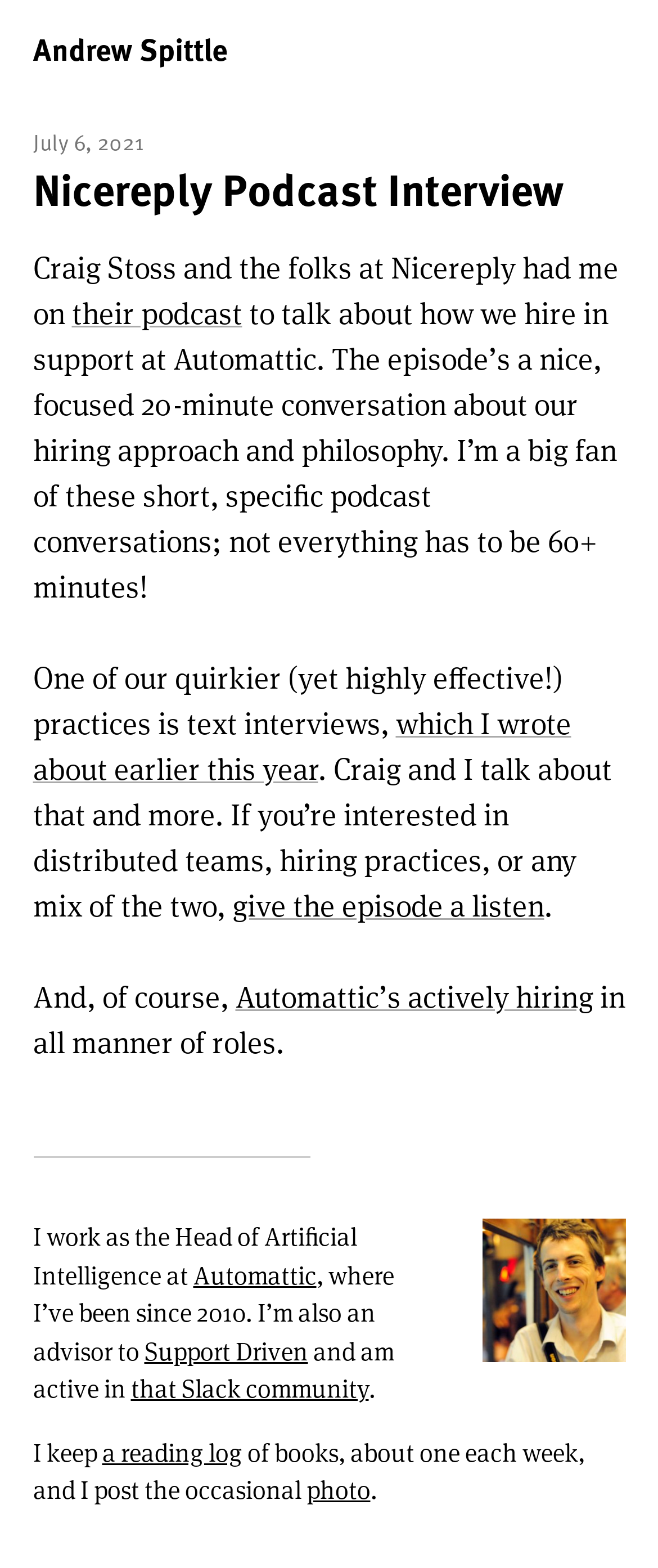Pinpoint the bounding box coordinates of the clickable element to carry out the following instruction: "Visit the Nicereply website."

[0.109, 0.187, 0.368, 0.212]